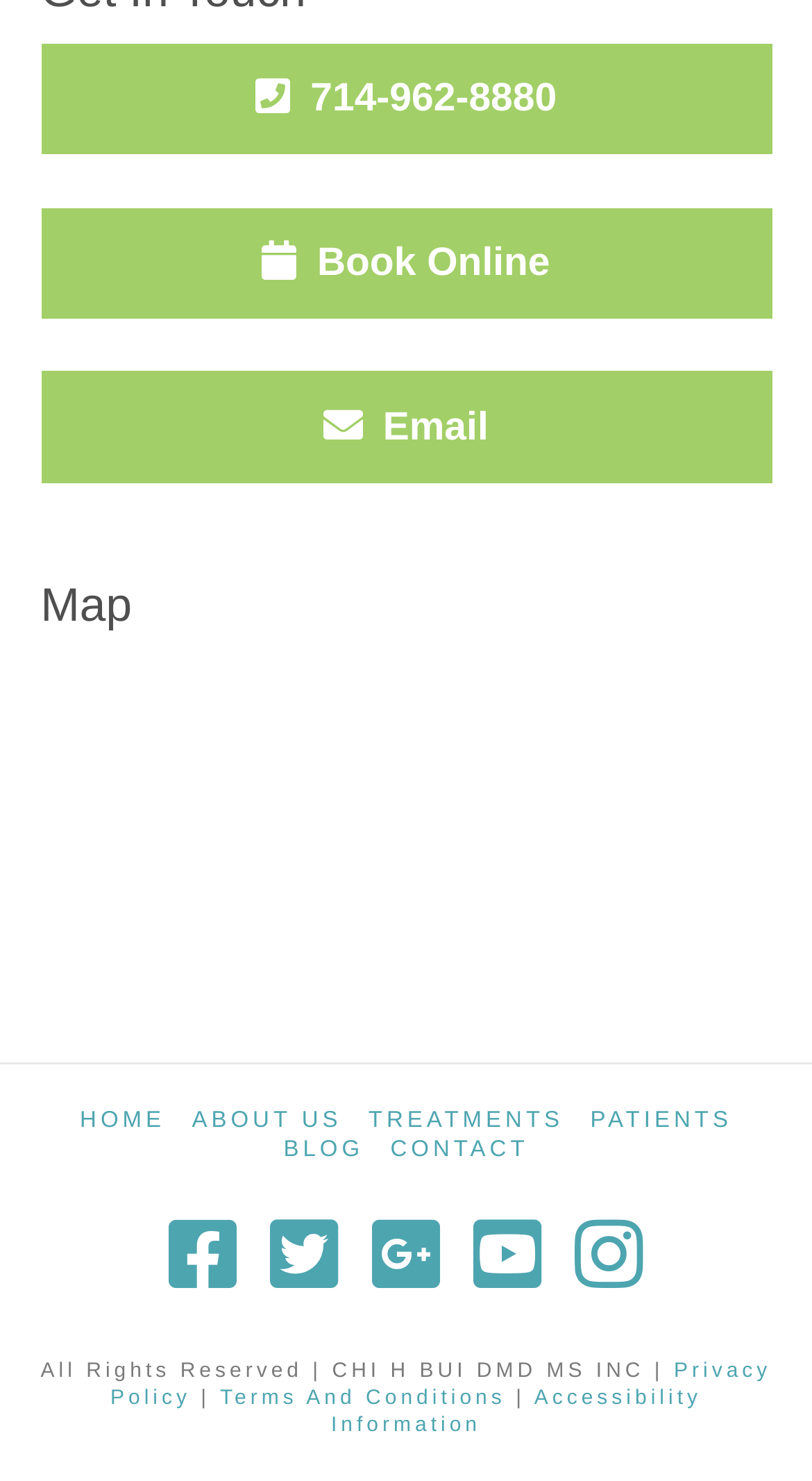Answer the following inquiry with a single word or phrase:
What is the name of the business?

CHI H BUI DMD MS INC